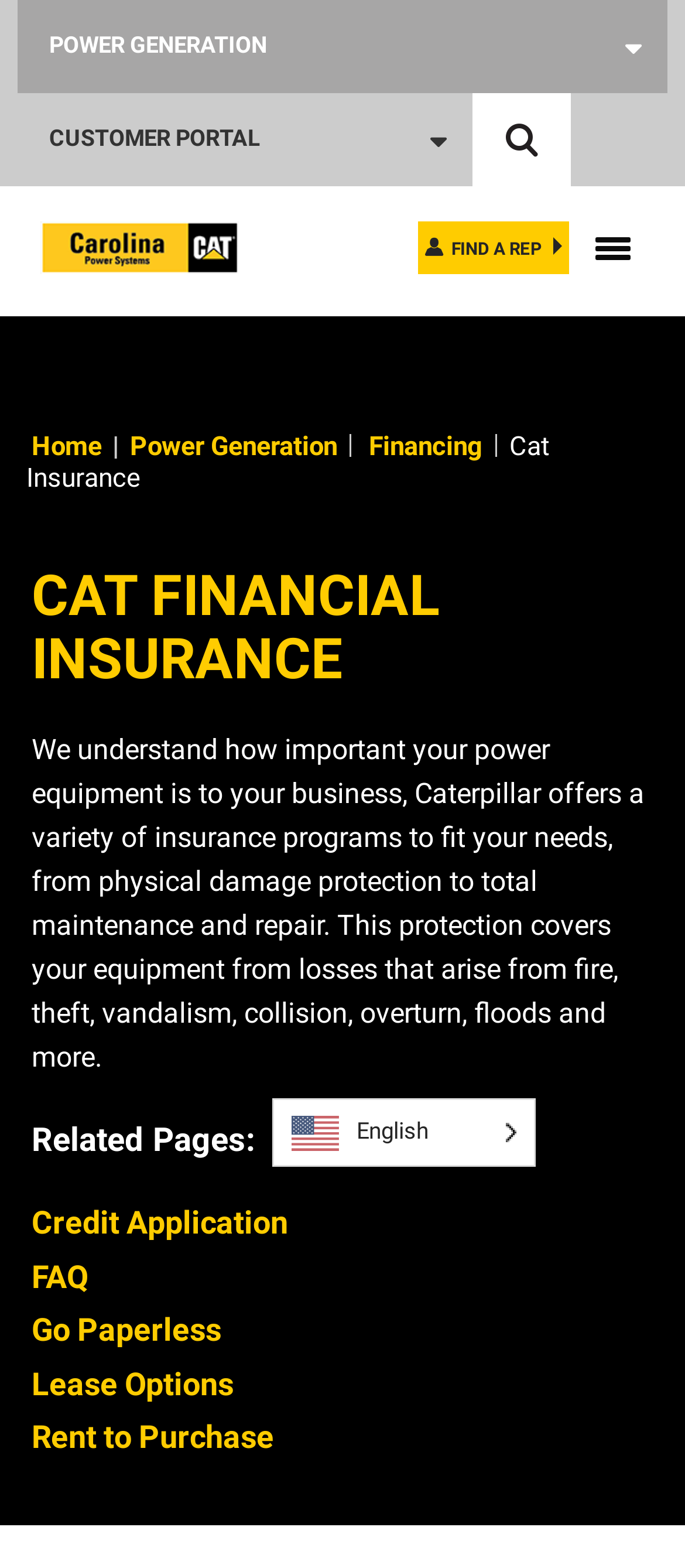What is the headline of the webpage?

CAT FINANCIAL INSURANCE